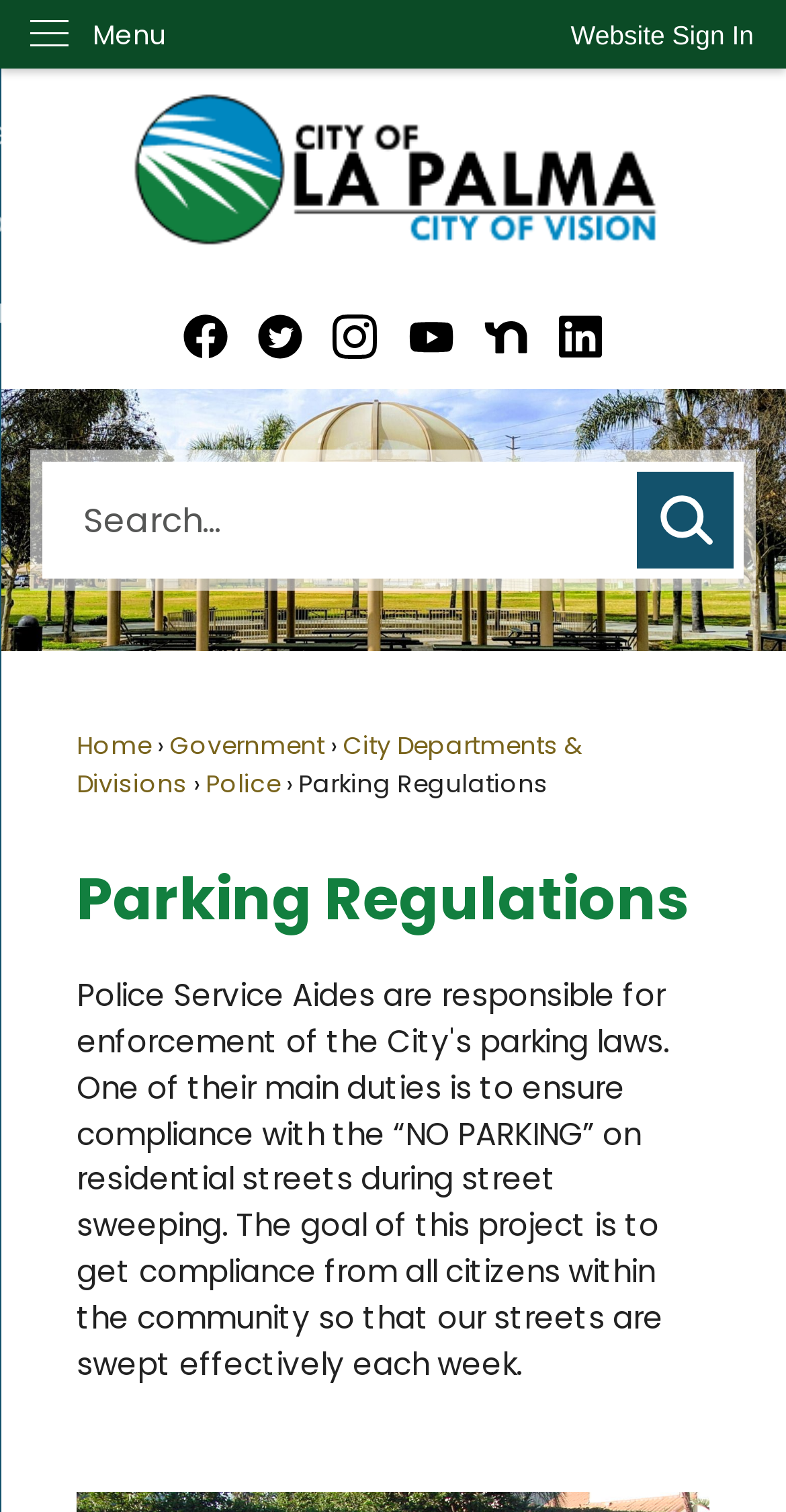What is the purpose of the search box?
Use the information from the screenshot to give a comprehensive response to the question.

I found the purpose of the search box by looking at the button 'Go to Site Search' which is located next to the search box, indicating that the search box is used to search for content within the website.